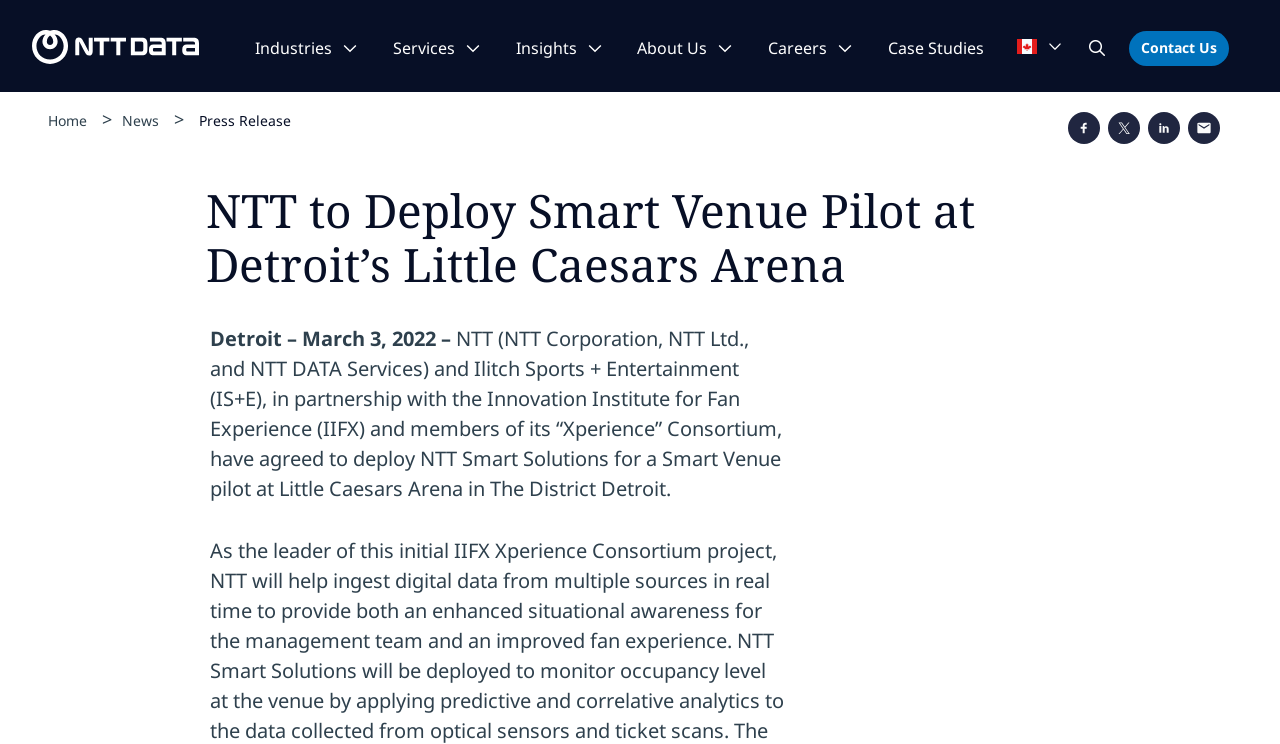Locate the bounding box coordinates of the element I should click to achieve the following instruction: "Contact Us".

[0.882, 0.041, 0.96, 0.088]